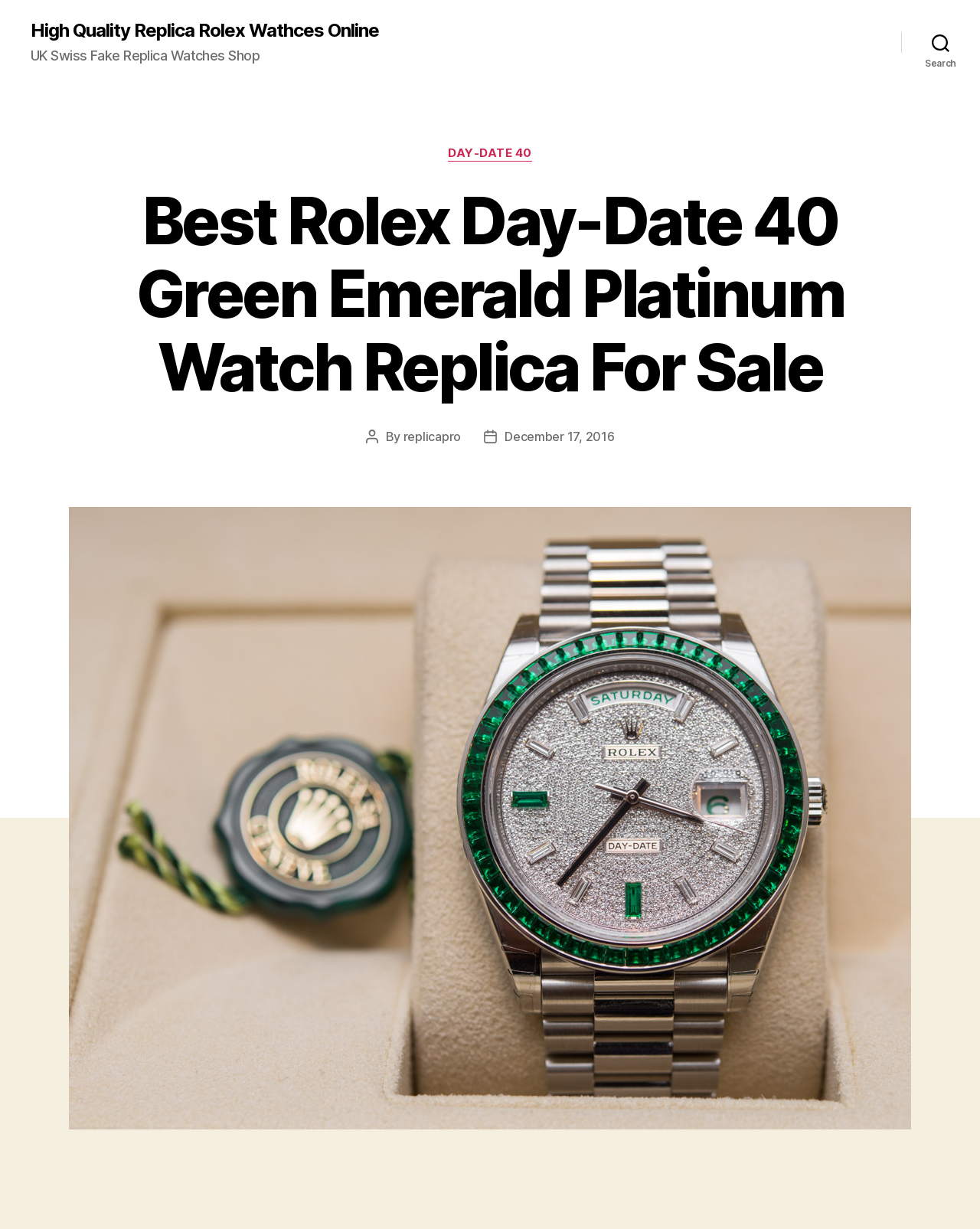What is the color of the emerald? Observe the screenshot and provide a one-word or short phrase answer.

Green